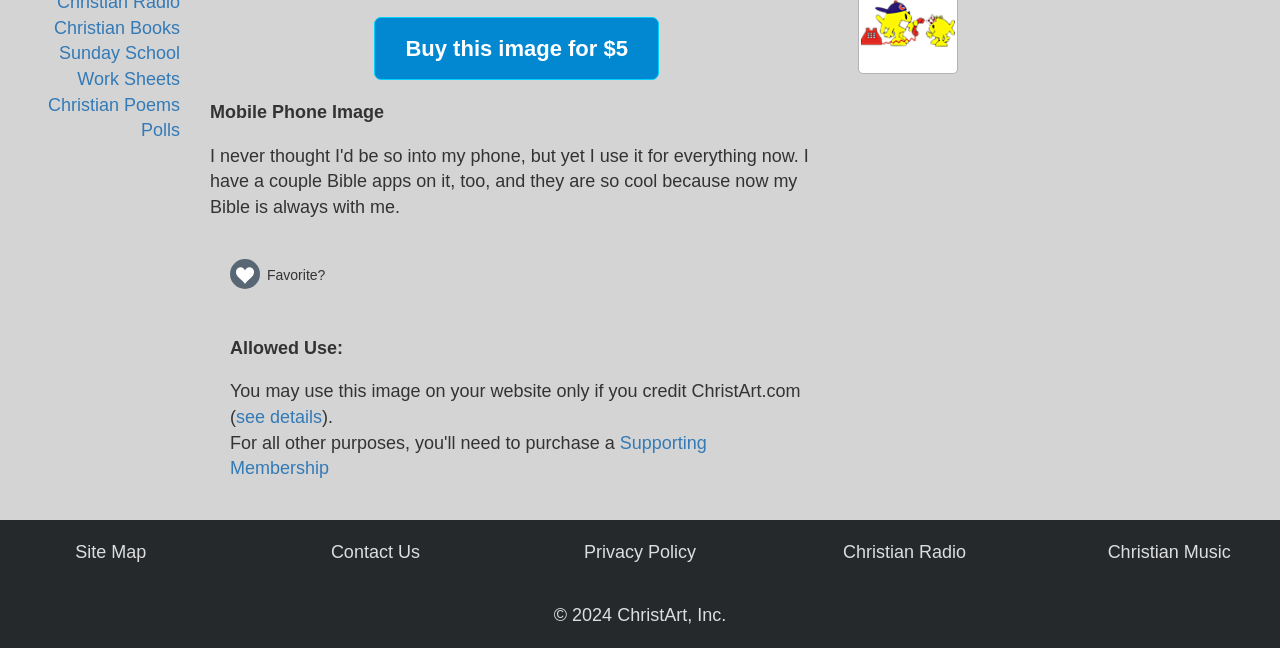Locate the UI element that matches the description Sunday School Work Sheets in the webpage screenshot. Return the bounding box coordinates in the format (top-left x, top-left y, bottom-right x, bottom-right y), with values ranging from 0 to 1.

[0.046, 0.067, 0.141, 0.137]